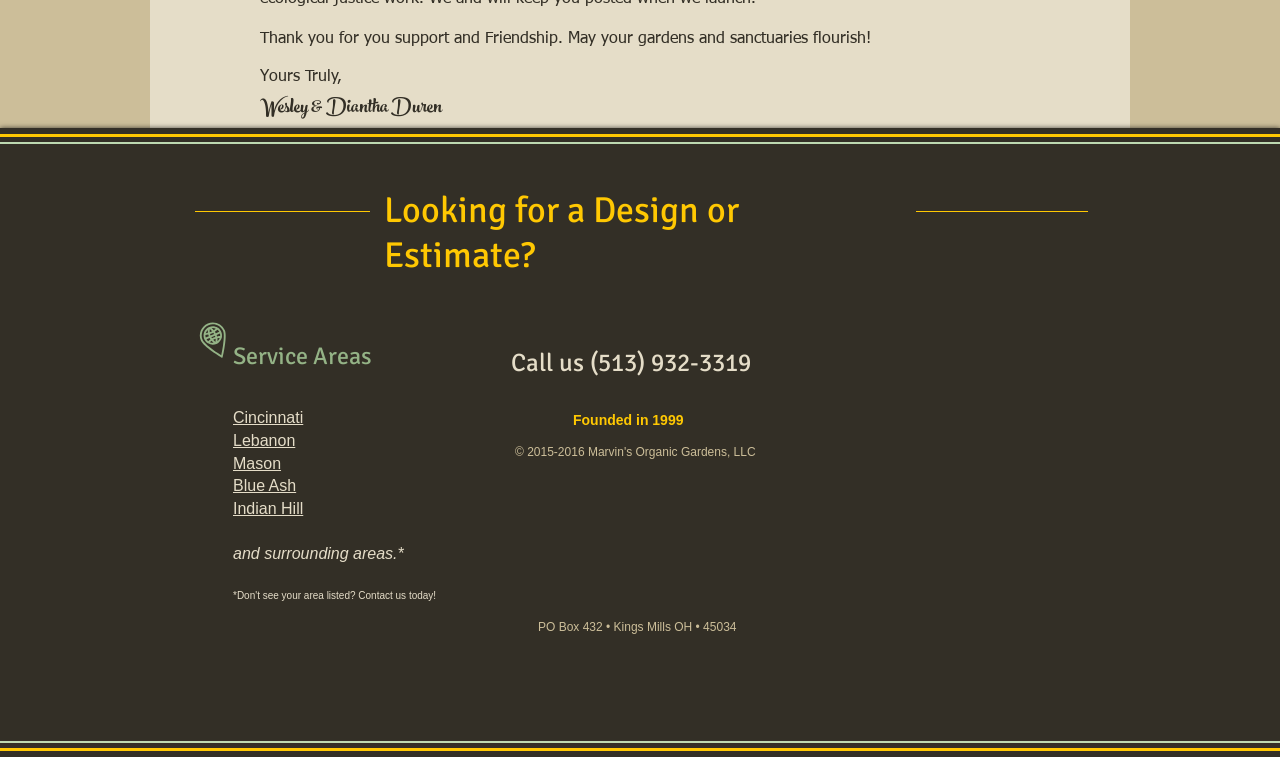Please identify the coordinates of the bounding box for the clickable region that will accomplish this instruction: "Call the phone number".

[0.399, 0.458, 0.587, 0.499]